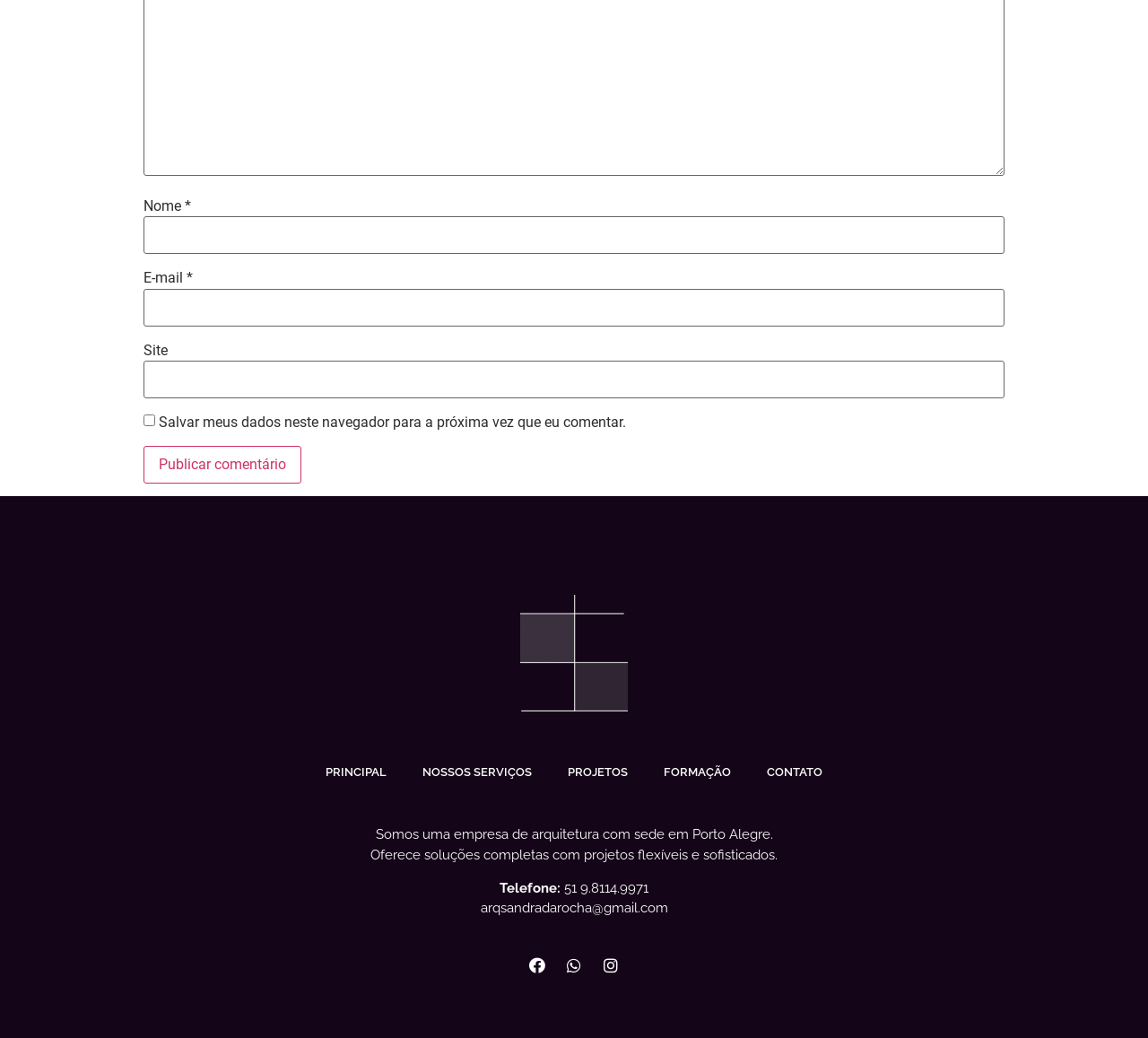Reply to the question with a single word or phrase:
What is the company's contact phone number?

51 9.8114.9971